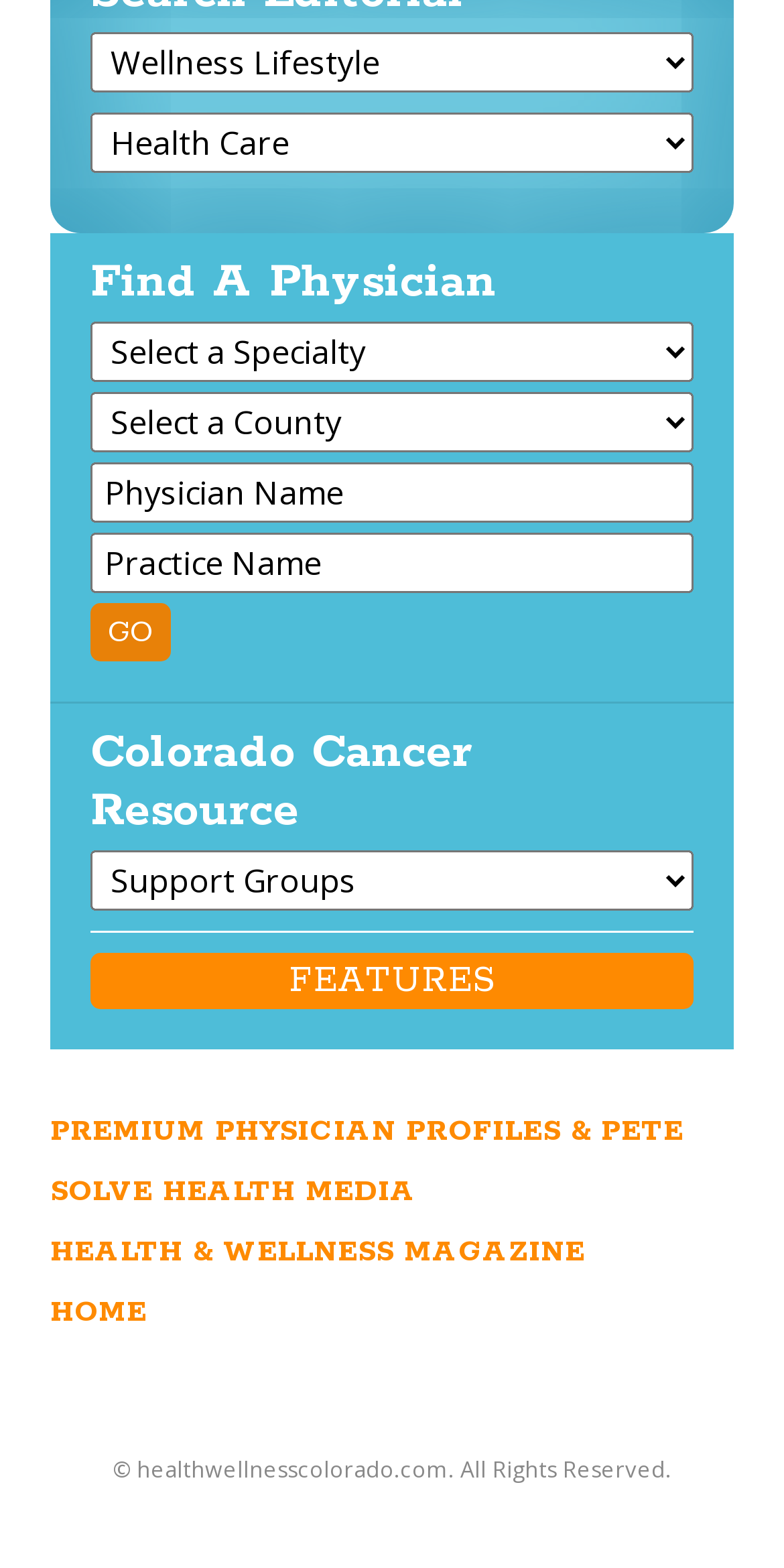Please find the bounding box coordinates of the section that needs to be clicked to achieve this instruction: "Enter email address".

None